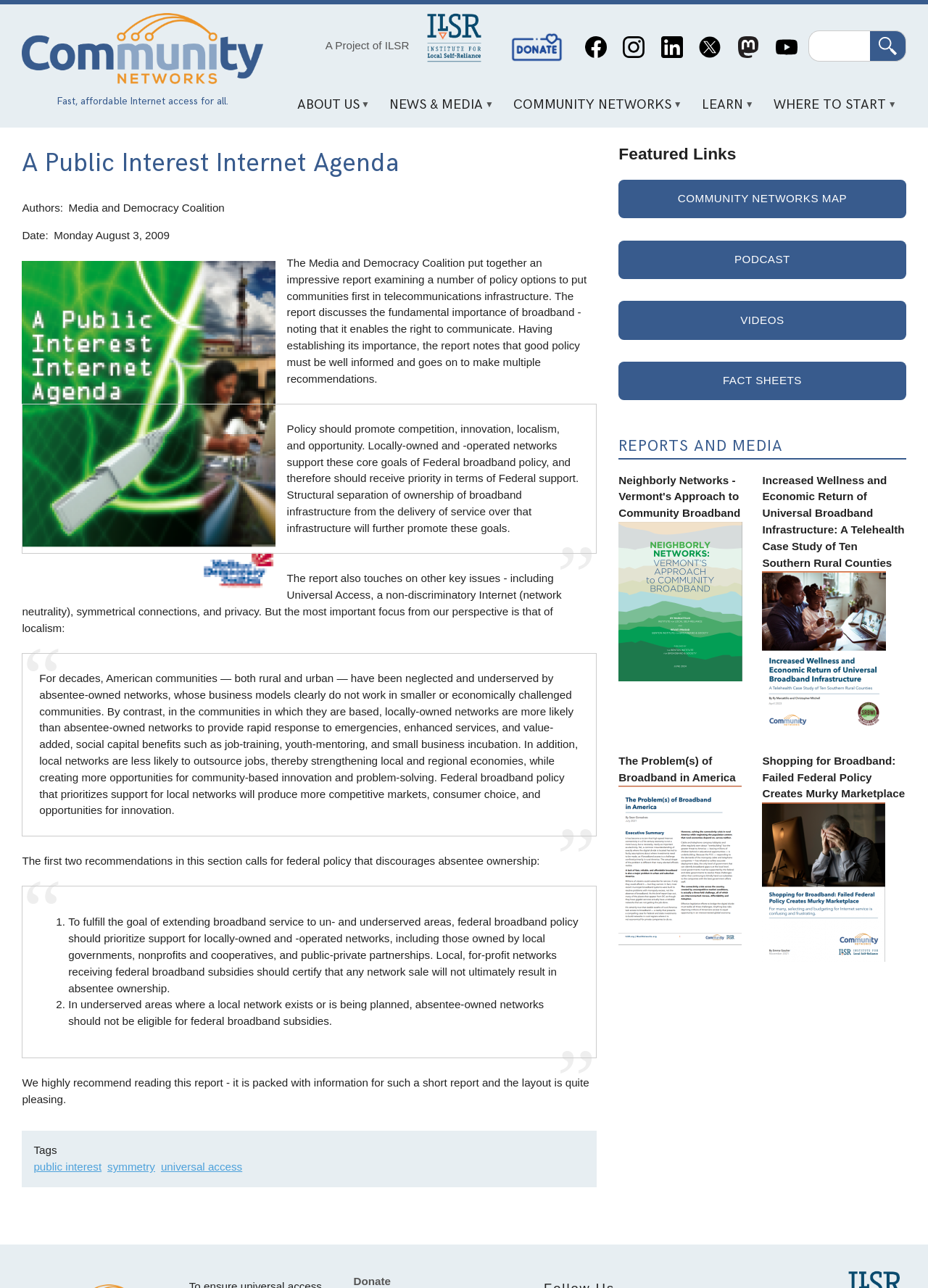Extract the main title from the webpage.

A Public Interest Internet Agenda